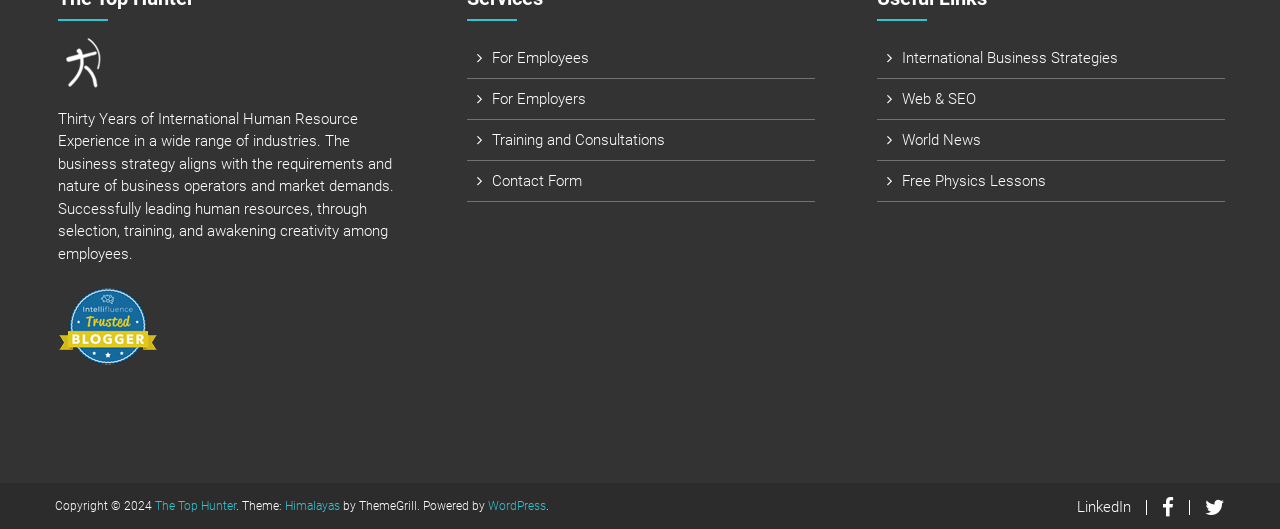Please identify the bounding box coordinates for the region that you need to click to follow this instruction: "Go to 'LinkedIn'".

[0.841, 0.941, 0.884, 0.975]